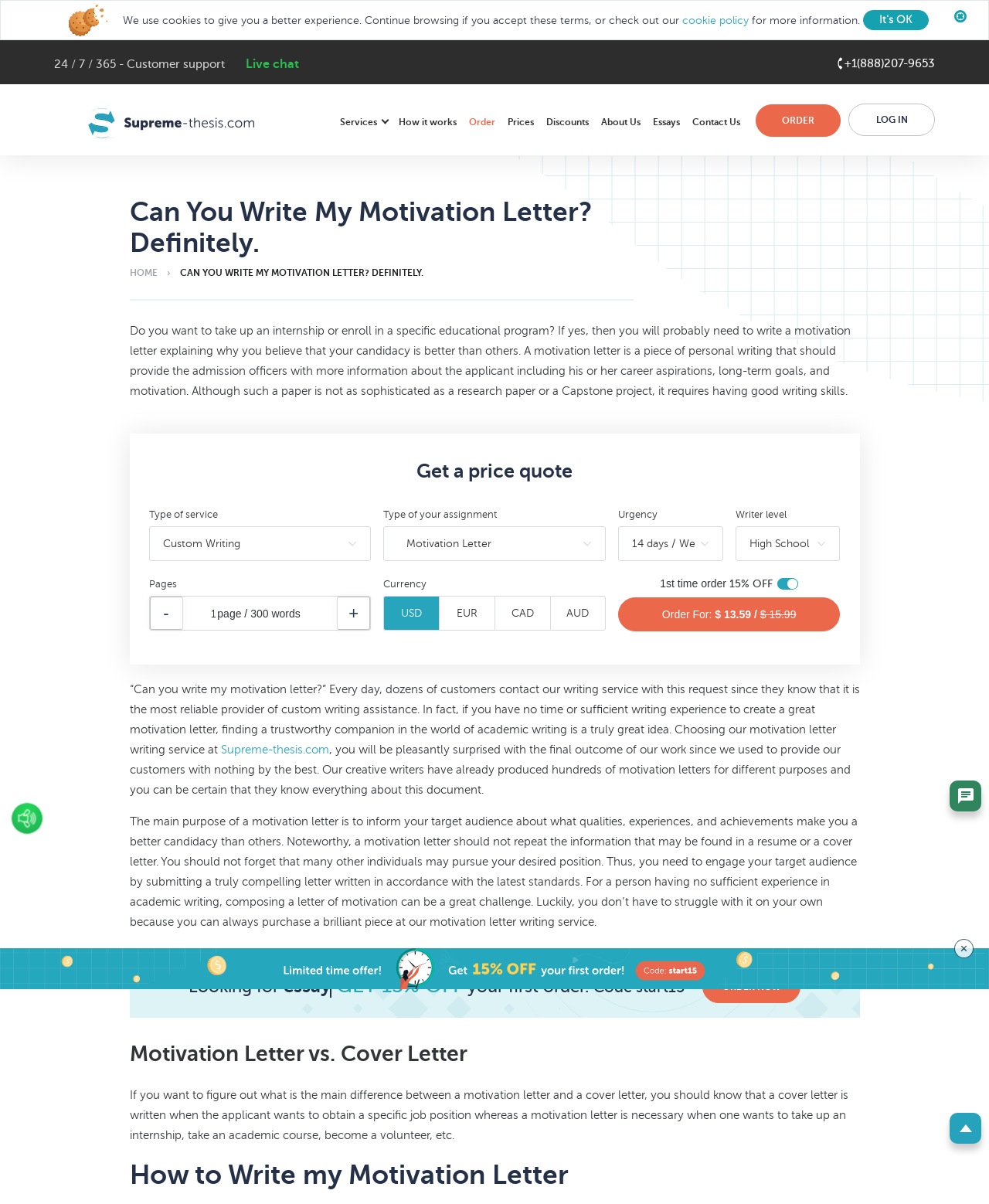How many comboboxes are there on the webpage?
Using the information from the image, answer the question thoroughly.

I counted the comboboxes on the webpage and found four of them, which are 'Type of service', 'Type of your assignment', 'Urgency', and 'Writer level'.